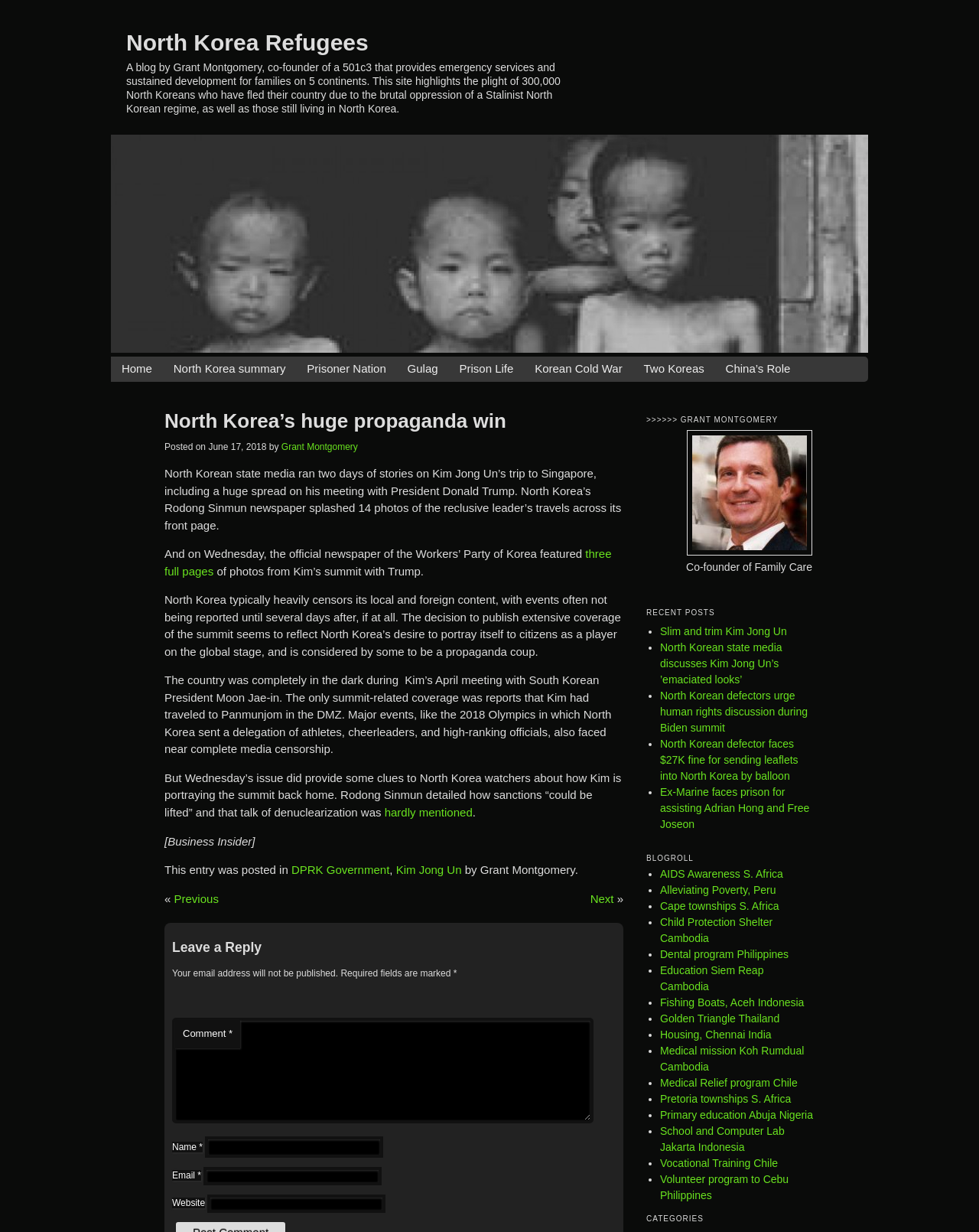Determine the bounding box coordinates of the clickable element to achieve the following action: 'Leave a reply'. Provide the coordinates as four float values between 0 and 1, formatted as [left, top, right, bottom].

[0.176, 0.761, 0.629, 0.777]